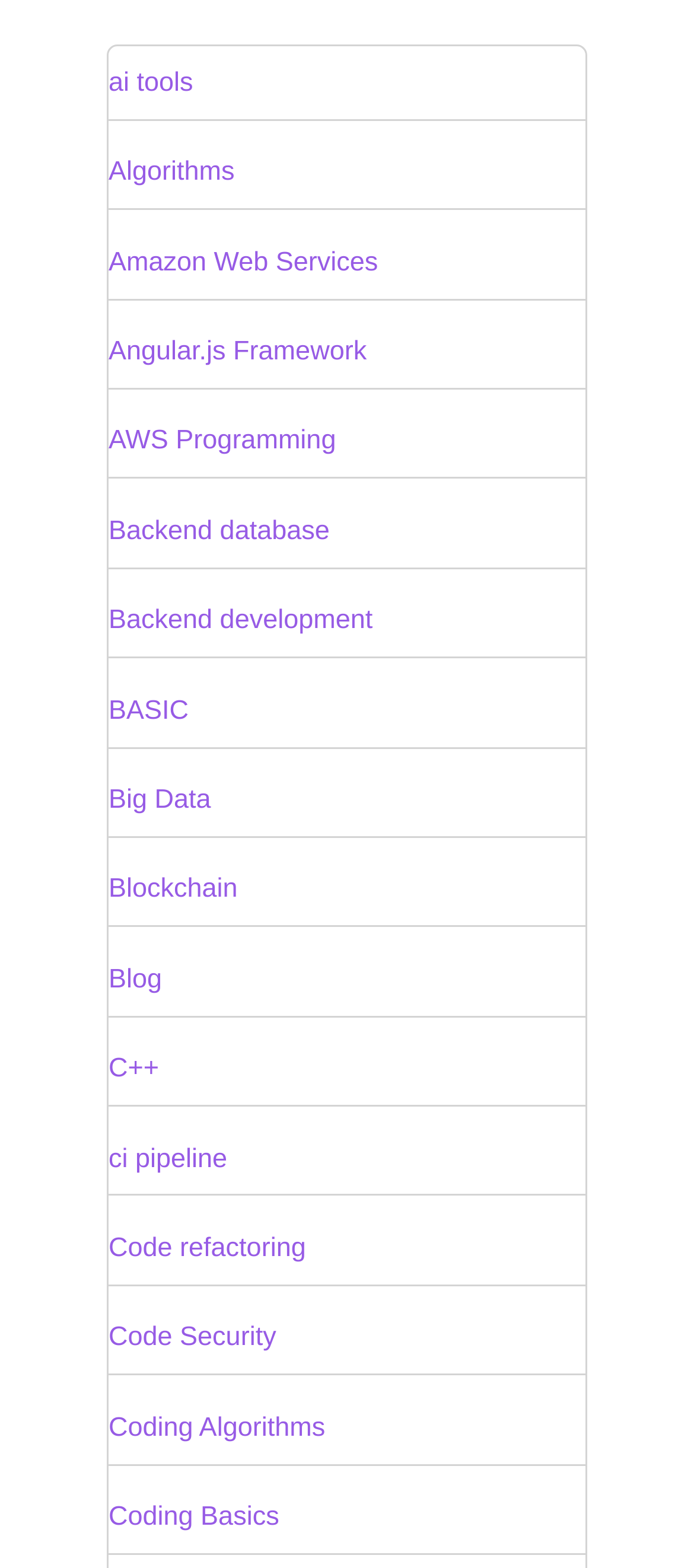Locate the bounding box coordinates of the item that should be clicked to fulfill the instruction: "learn about Blockchain".

[0.156, 0.558, 0.342, 0.577]